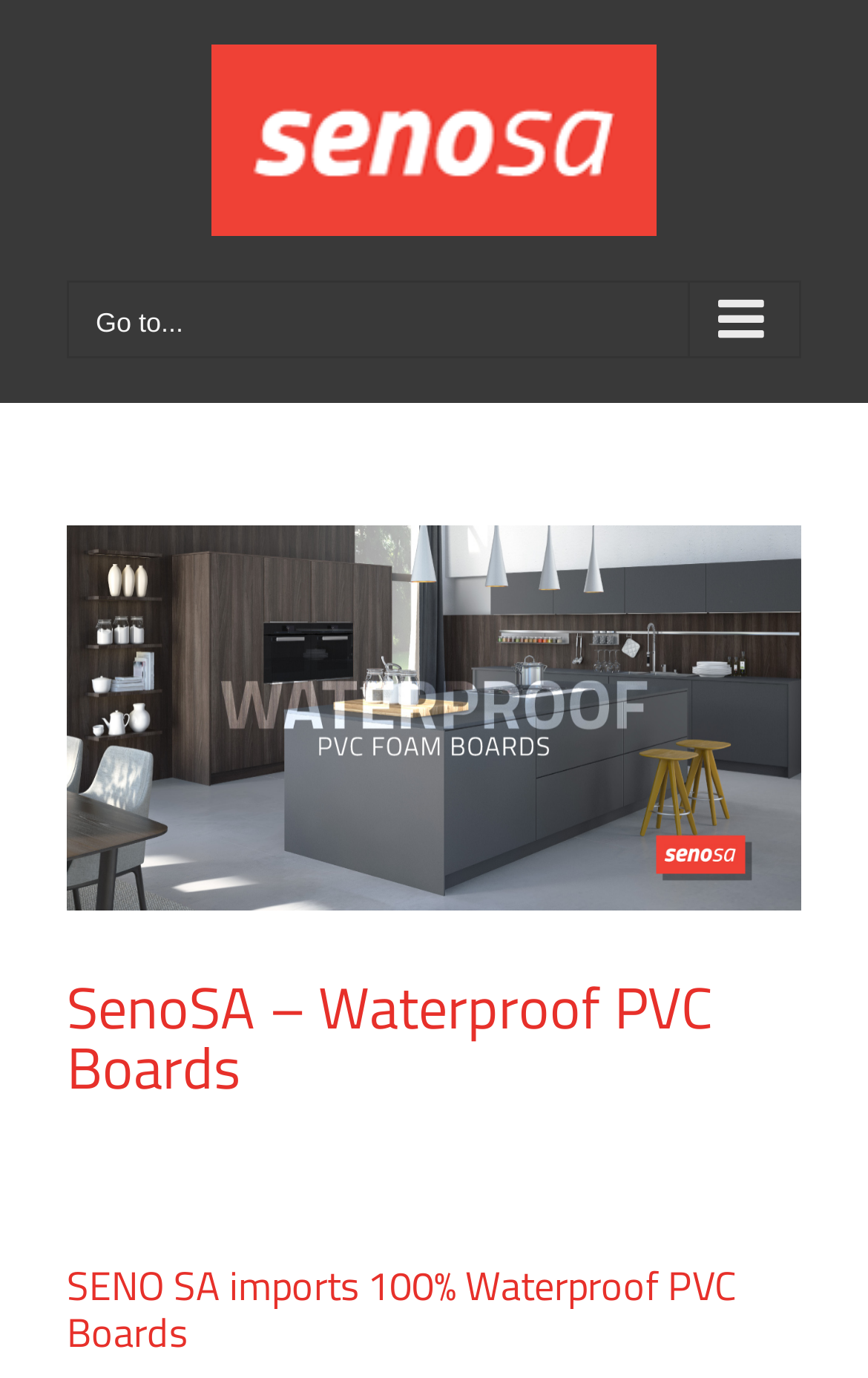What is the logo of the website?
Use the information from the screenshot to give a comprehensive response to the question.

The logo of the website is located at the top left corner of the webpage, and it is an image with the text 'SenoSA Logo'.